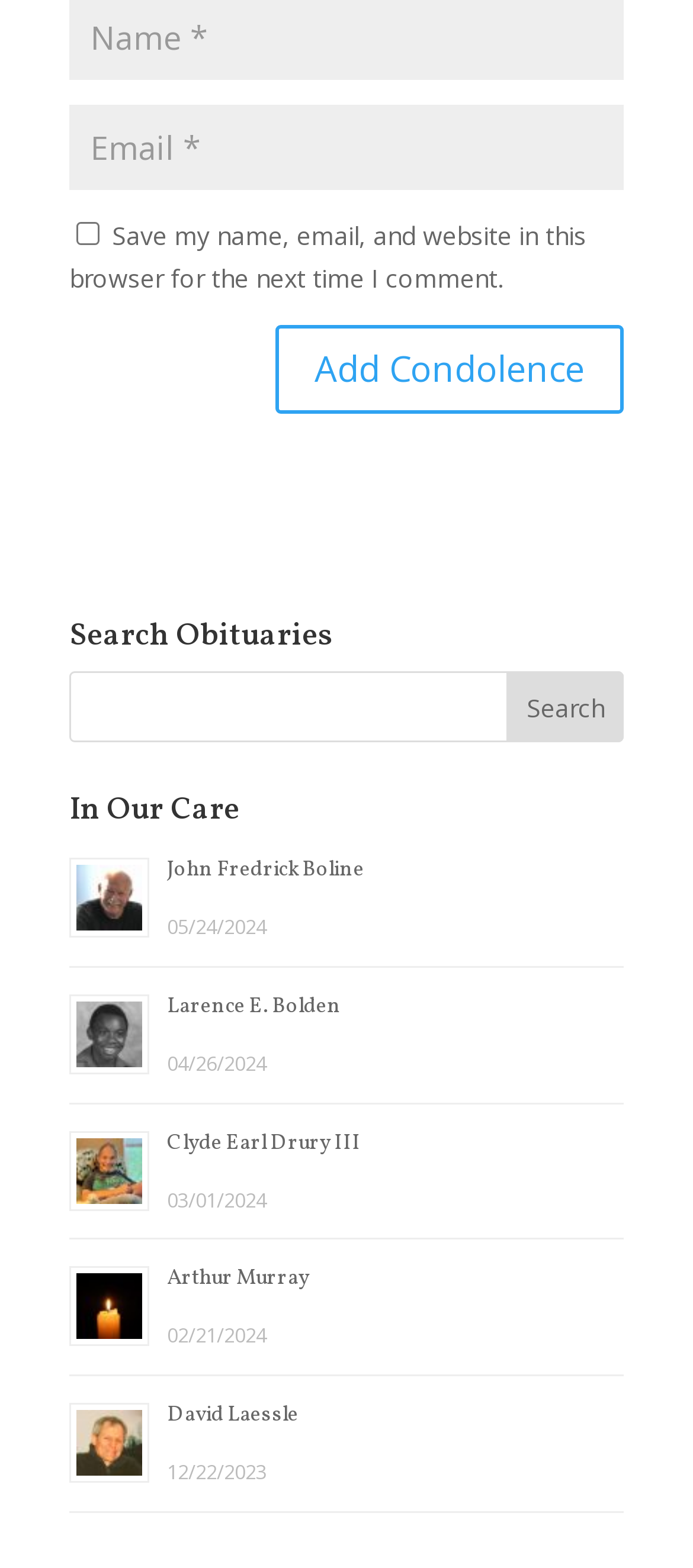Answer the question below using just one word or a short phrase: 
What is the function of the 'Search' button?

To search obituaries